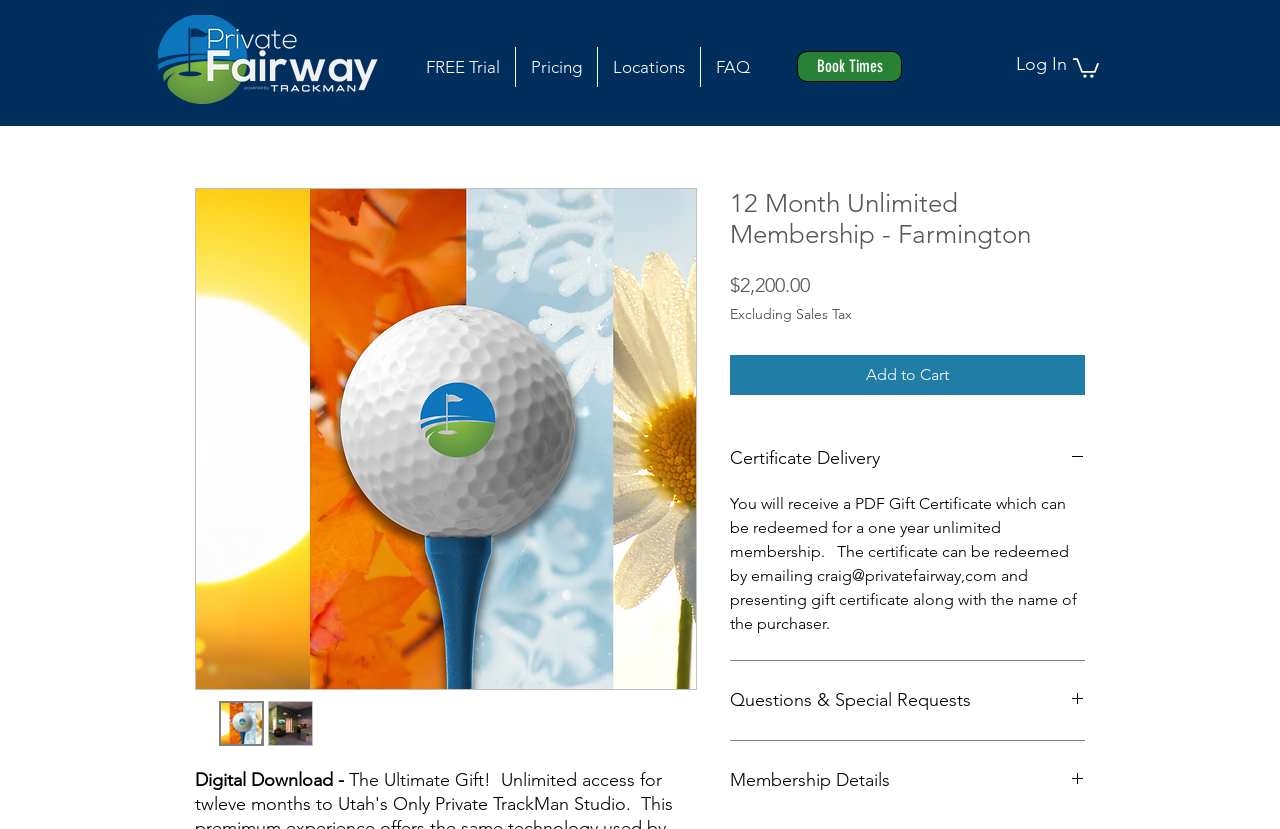How many thumbnails are displayed for the 12 Month Unlimited Membership?
Answer the question with detailed information derived from the image.

I found the number of thumbnails by looking at the button elements with the content 'Thumbnail: 12 Month Unlimited Membership - Farmington' which are located below the image element with the content '12 Month Unlimited Membership - Farmington'.